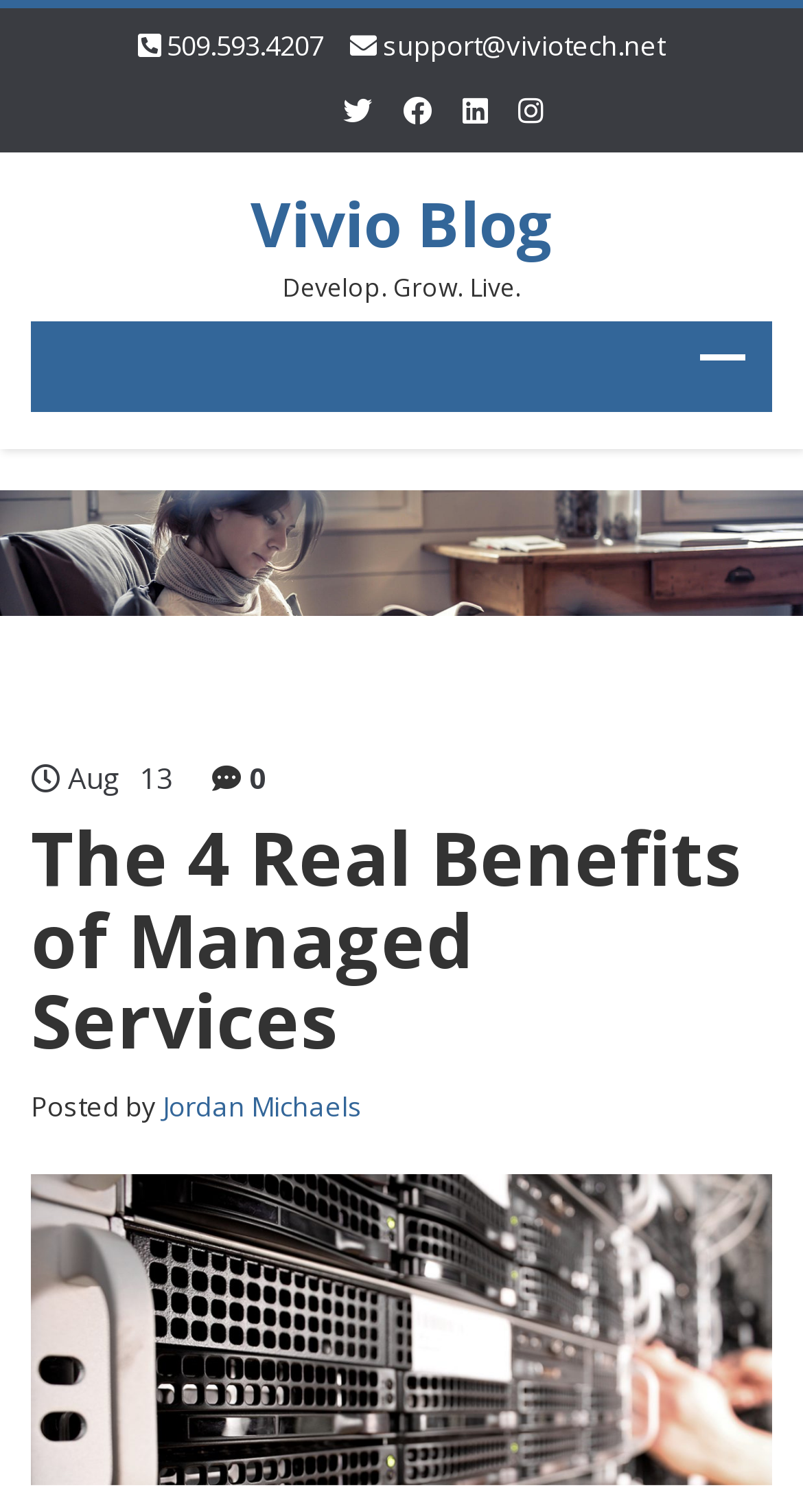Reply to the question below using a single word or brief phrase:
What is the purpose of the Vivio Blog?

To provide information on managed services